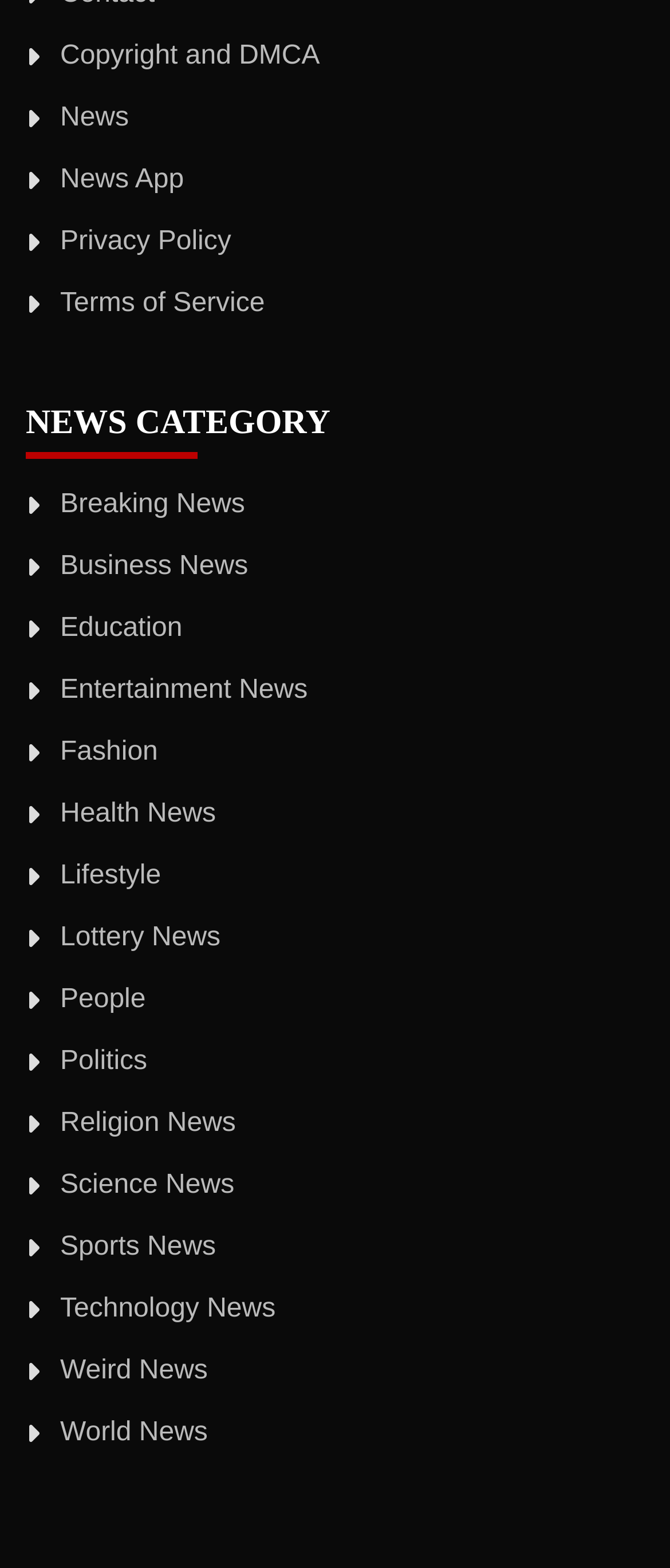How many news categories are available?
Please provide a detailed and comprehensive answer to the question.

I counted the number of links under the 'NEWS CATEGORY' heading, and there are 20 links, each representing a different news category.